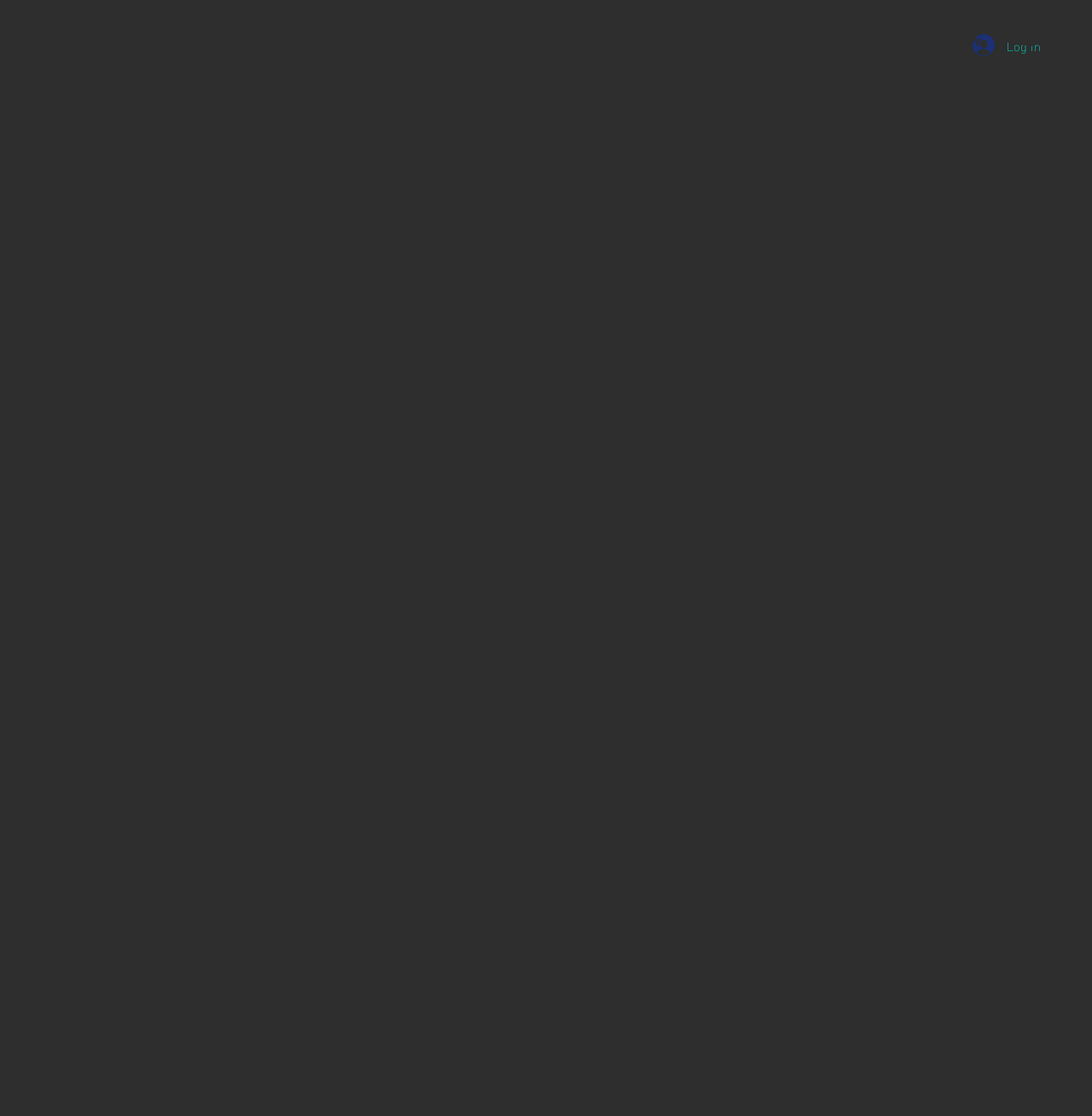Identify the bounding box coordinates for the UI element that matches this description: "Log In".

[0.88, 0.026, 0.964, 0.055]